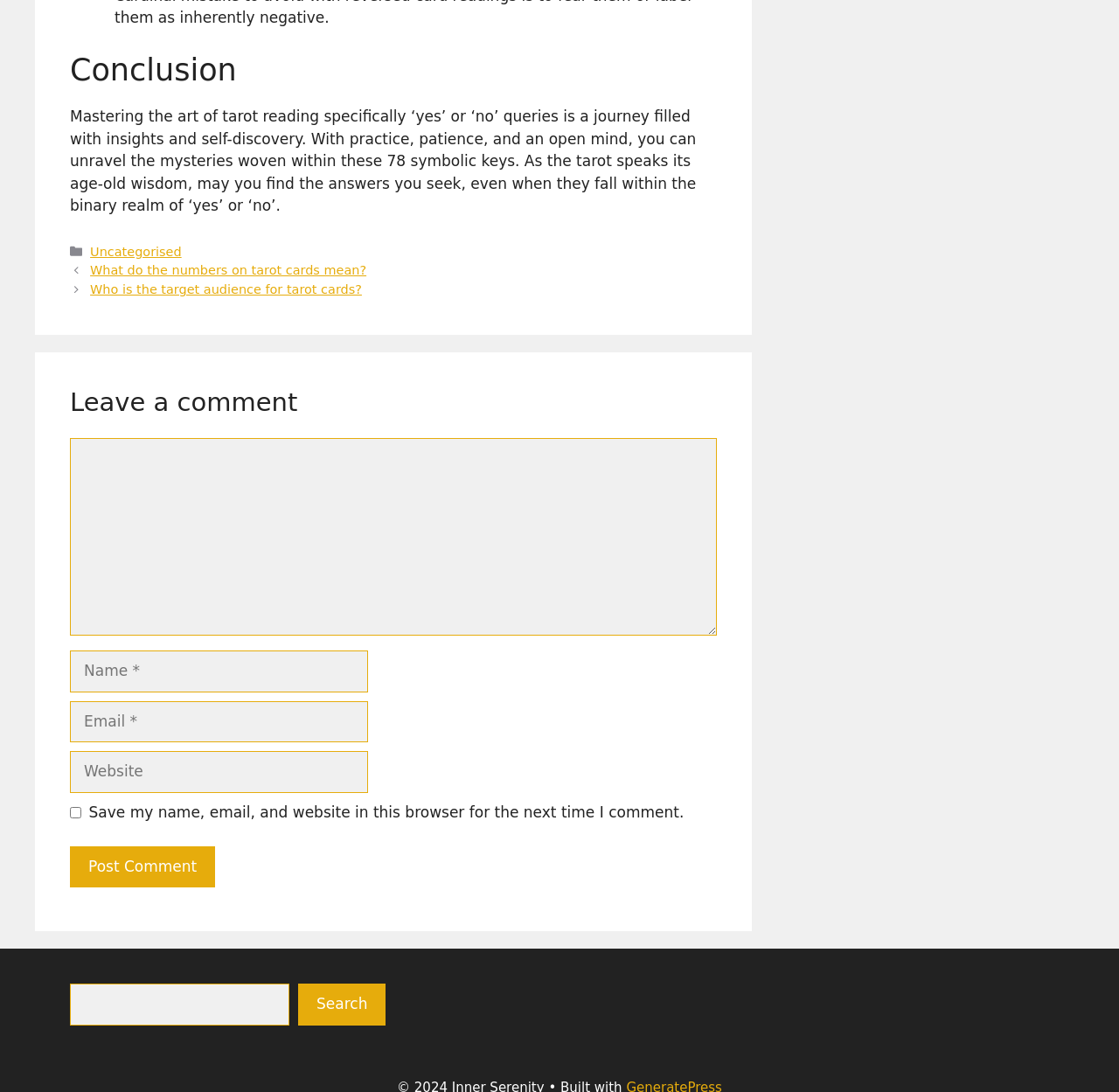Find the bounding box coordinates for the HTML element described as: "aria-describedby="language-tooltip-id" aria-label="Select language"". The coordinates should consist of four float values between 0 and 1, i.e., [left, top, right, bottom].

None